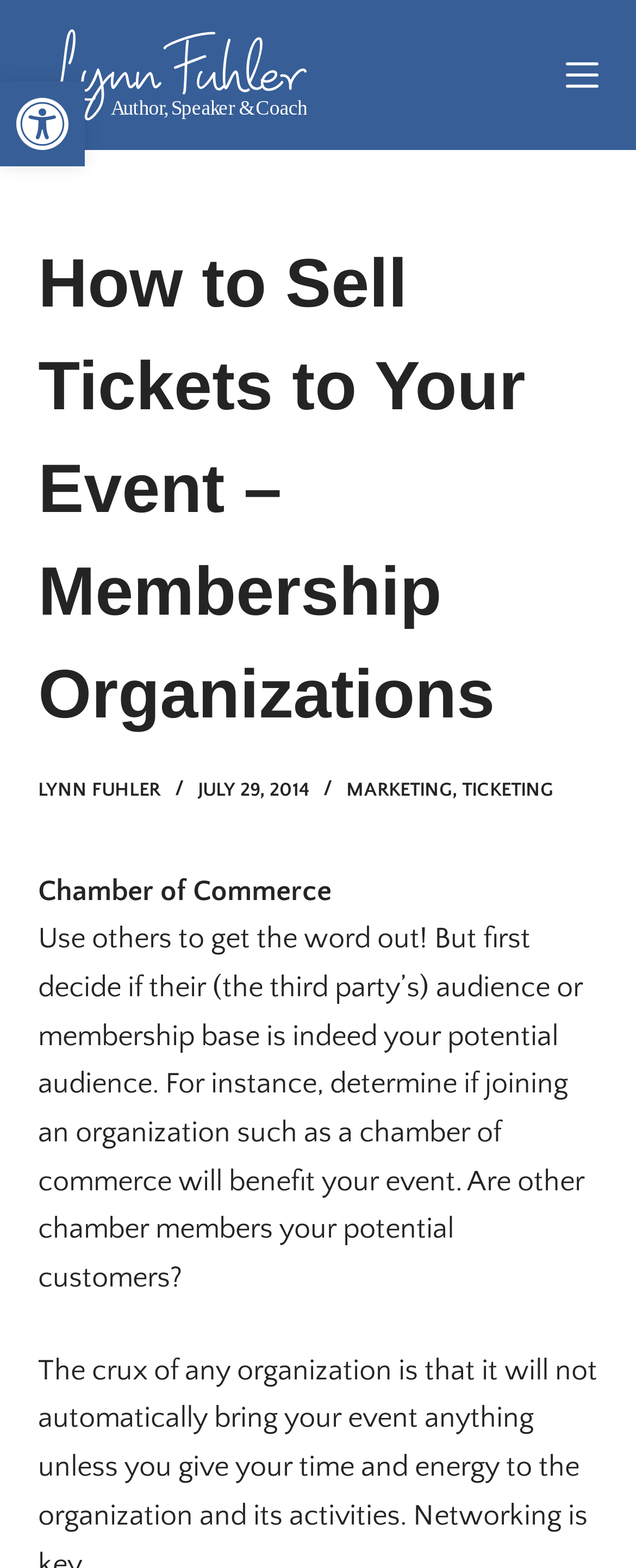Indicate the bounding box coordinates of the element that needs to be clicked to satisfy the following instruction: "Read the 'Chamber of Commerce' description". The coordinates should be four float numbers between 0 and 1, i.e., [left, top, right, bottom].

[0.06, 0.558, 0.522, 0.579]